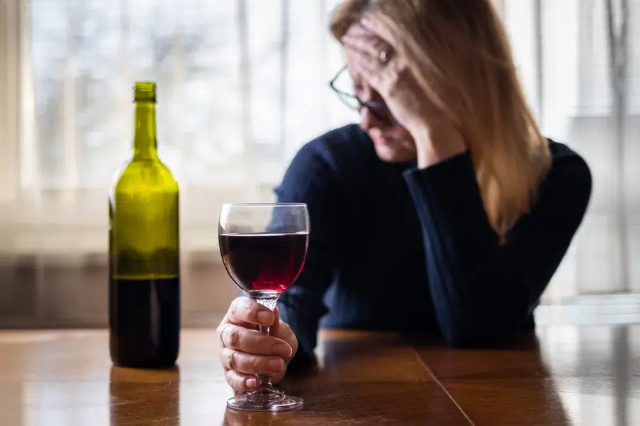Explain the content of the image in detail.

The image captures a poignant moment depicting an individual dealing with the emotional weight of alcohol consumption. A woman, appearing contemplative and distressed, holds a glass of red wine delicately in her right hand, while her left hand rests on her forehead, suggesting a feeling of overwhelm or contemplation. To her left is an open green wine bottle, set against the backdrop of softened, diffused light filtering through a window, indicative of a domestic setting. This scene resonates with the challenges often associated with substance use disorders, highlighting the internal struggles faced by many individuals amid their journey with addiction. The overall atmosphere conveys a powerful message about the impact of alcohol on personal well-being and mental health.